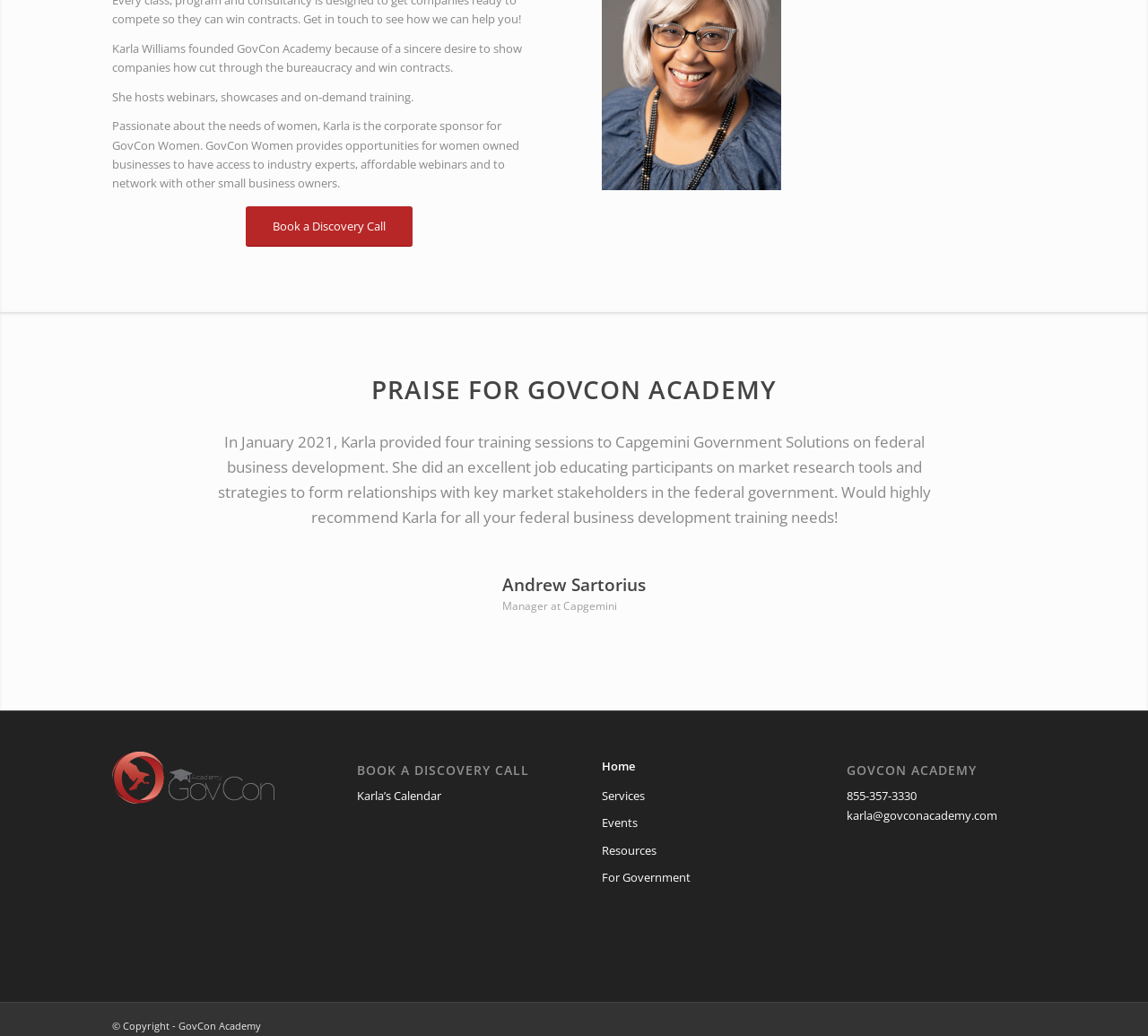Respond to the question below with a concise word or phrase:
What is the contact information provided on the webpage?

Phone number and email